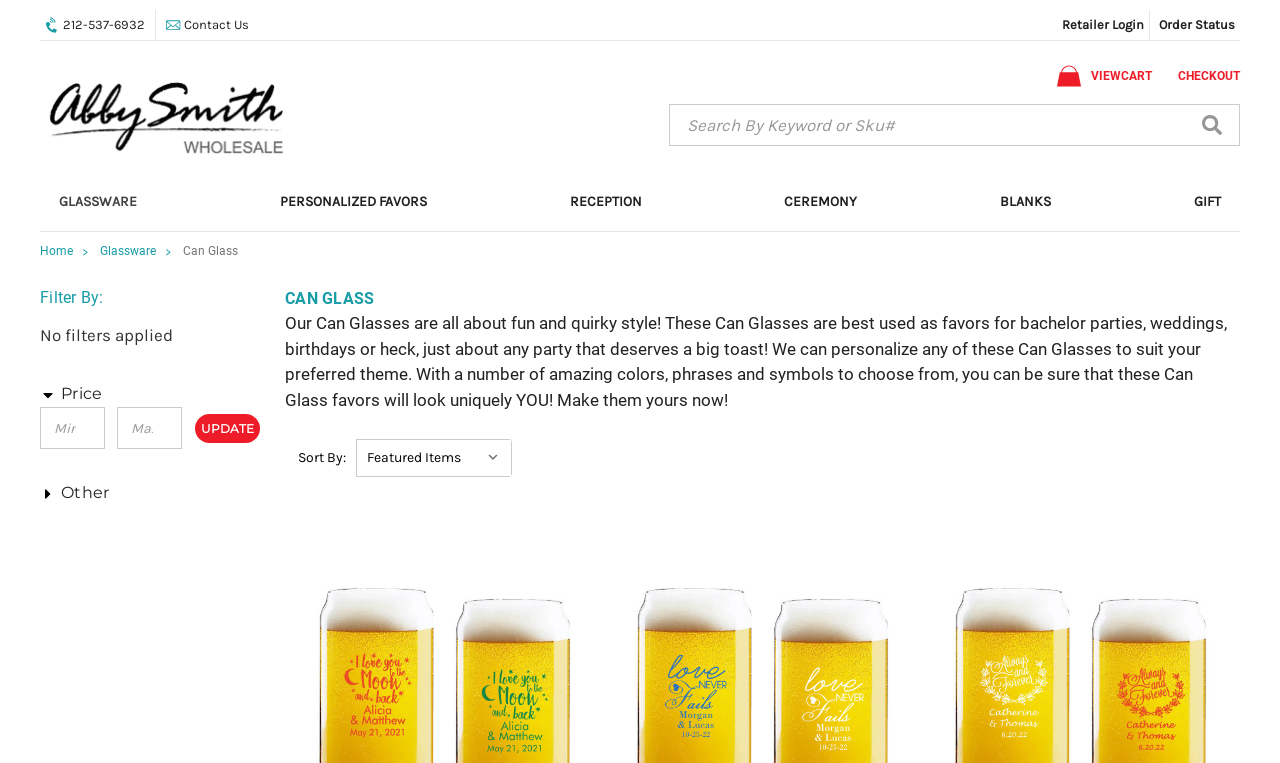What is the text above the 'VIEW CART' button?
Based on the screenshot, respond with a single word or phrase.

The Abby Smith Brands